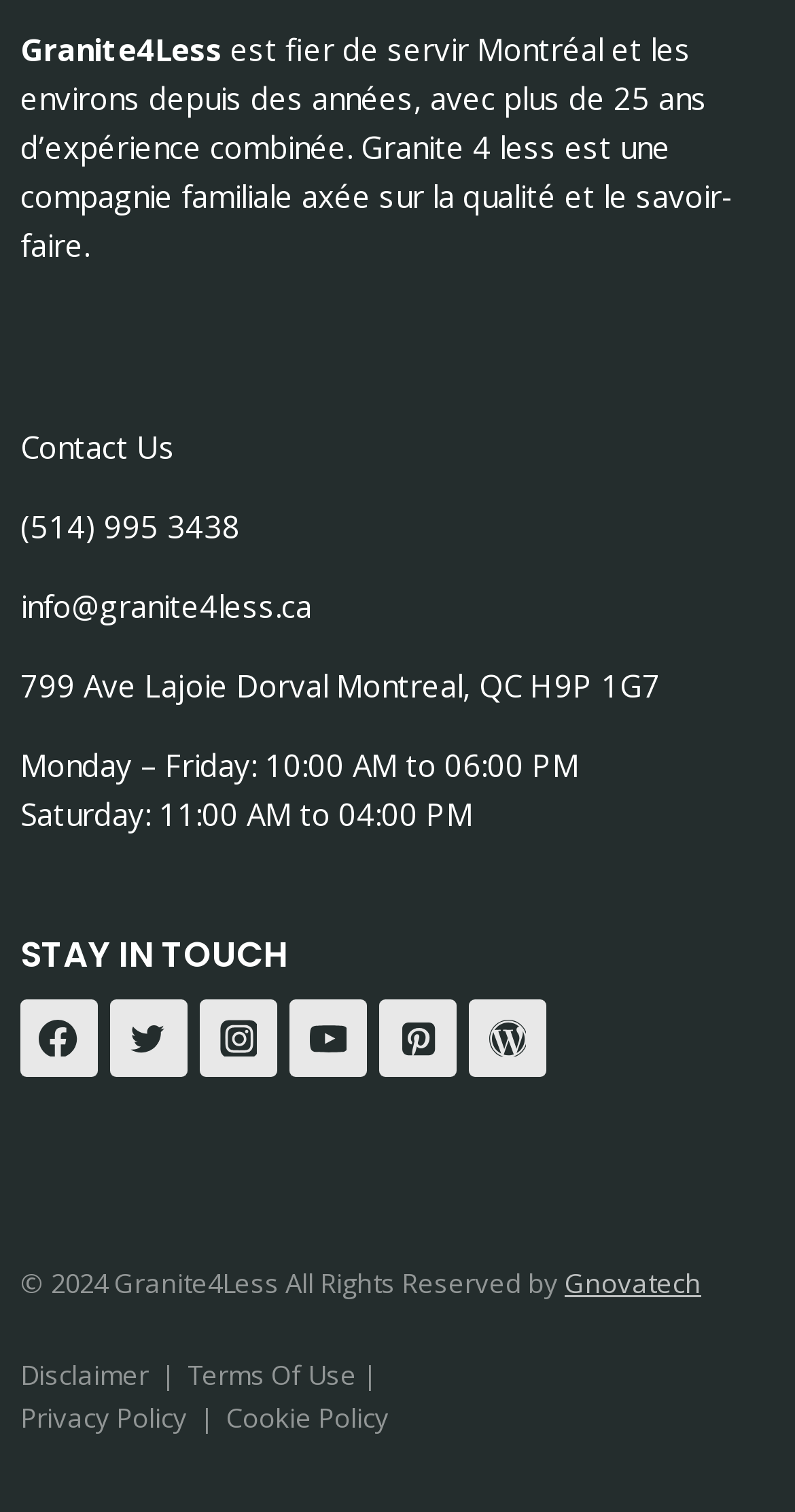Please look at the image and answer the question with a detailed explanation: What are the business hours on Saturday?

The business hours on Saturday are mentioned in the static text element 'Saturday: 11:00 AM to 04:00 PM' which is located below the 'Monday – Friday' business hours.